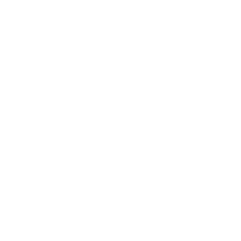Please study the image and answer the question comprehensively:
What is the subject of the illustration?

The caption describes the image as a whimsical and playful drawing of a baby bear, which embodies a sense of innocence and charm, making it a delightful addition to the photographer's portfolio.